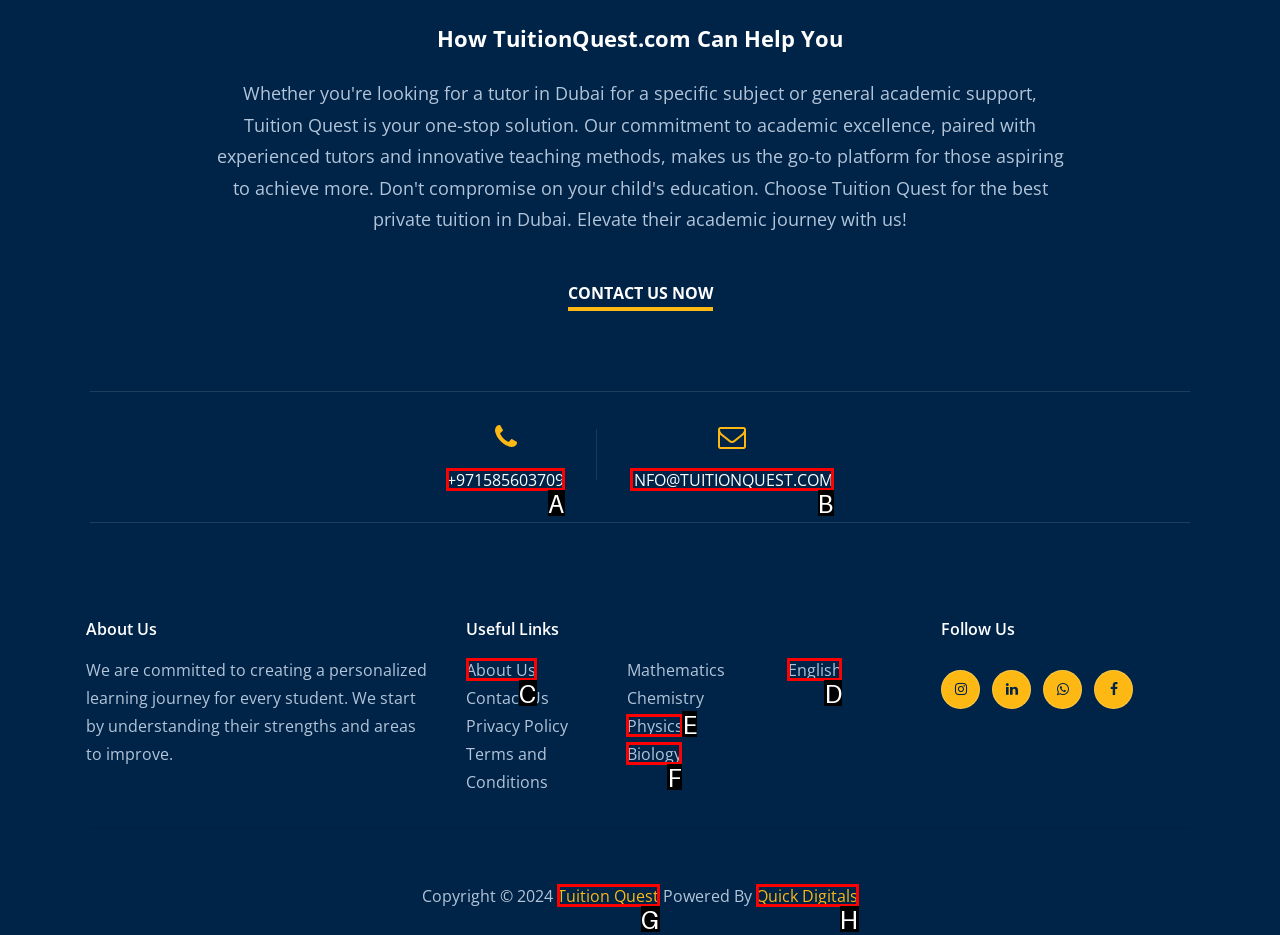Select the right option to accomplish this task: Get in touch via phone. Reply with the letter corresponding to the correct UI element.

A